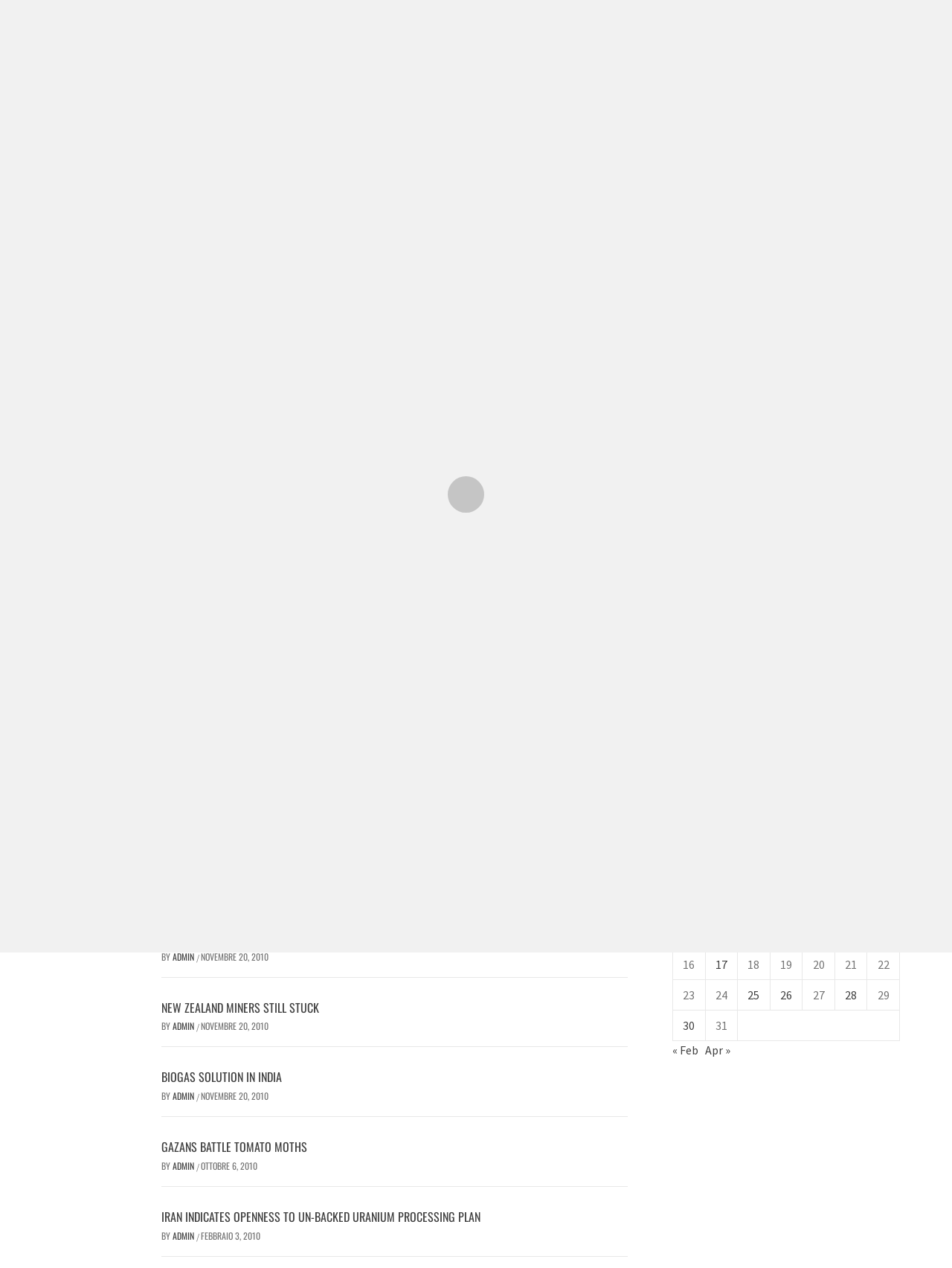Find the bounding box coordinates of the element to click in order to complete this instruction: "Check Training Courses". The bounding box coordinates must be four float numbers between 0 and 1, denoted as [left, top, right, bottom].

None